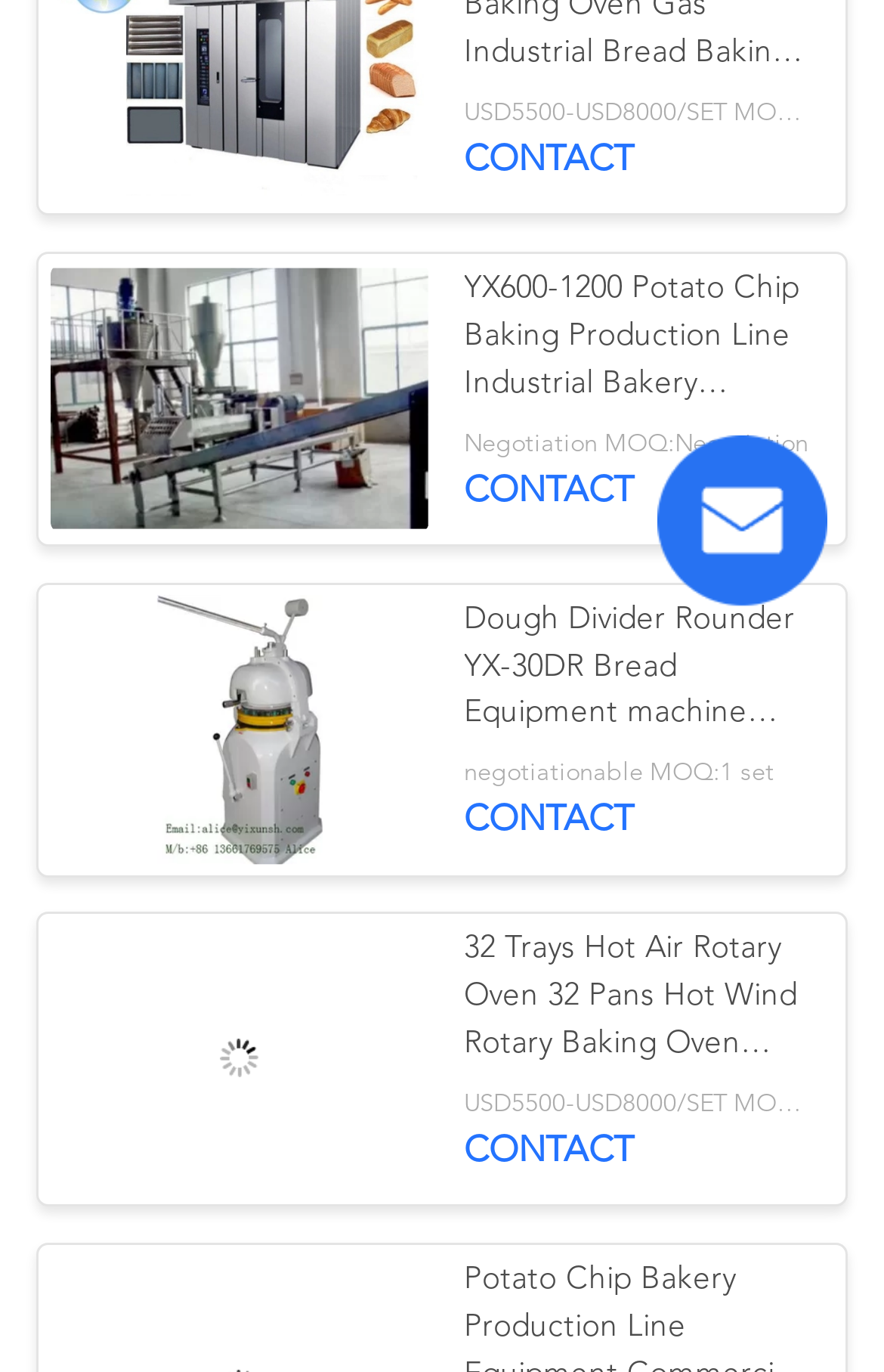Using the format (top-left x, top-left y, bottom-right x, bottom-right y), provide the bounding box coordinates for the described UI element. All values should be floating point numbers between 0 and 1: Contact

[0.525, 0.345, 0.717, 0.371]